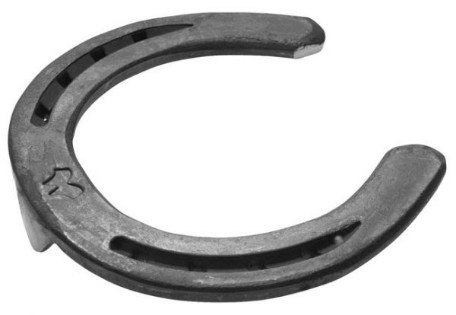Offer an in-depth caption for the image presented.

This image showcases a Mustad Libero horse shoe, designed to enhance both leisure and sport performance for horses. The shoe features a unique design that respects the natural shape of the hoof, providing optimal support and protection while simplifying the shoeing process for farriers. The pointed ends of the shoe illustrate its carefully crafted structure, allowing for precise fitting and nailing, with nail holes intentionally designed to ensure durability. This model is available in various sizes to accommodate different horse breeds and is part of a broader collection offered by Ashy's Tack Shop, a dedicated retailer for equestrian needs.